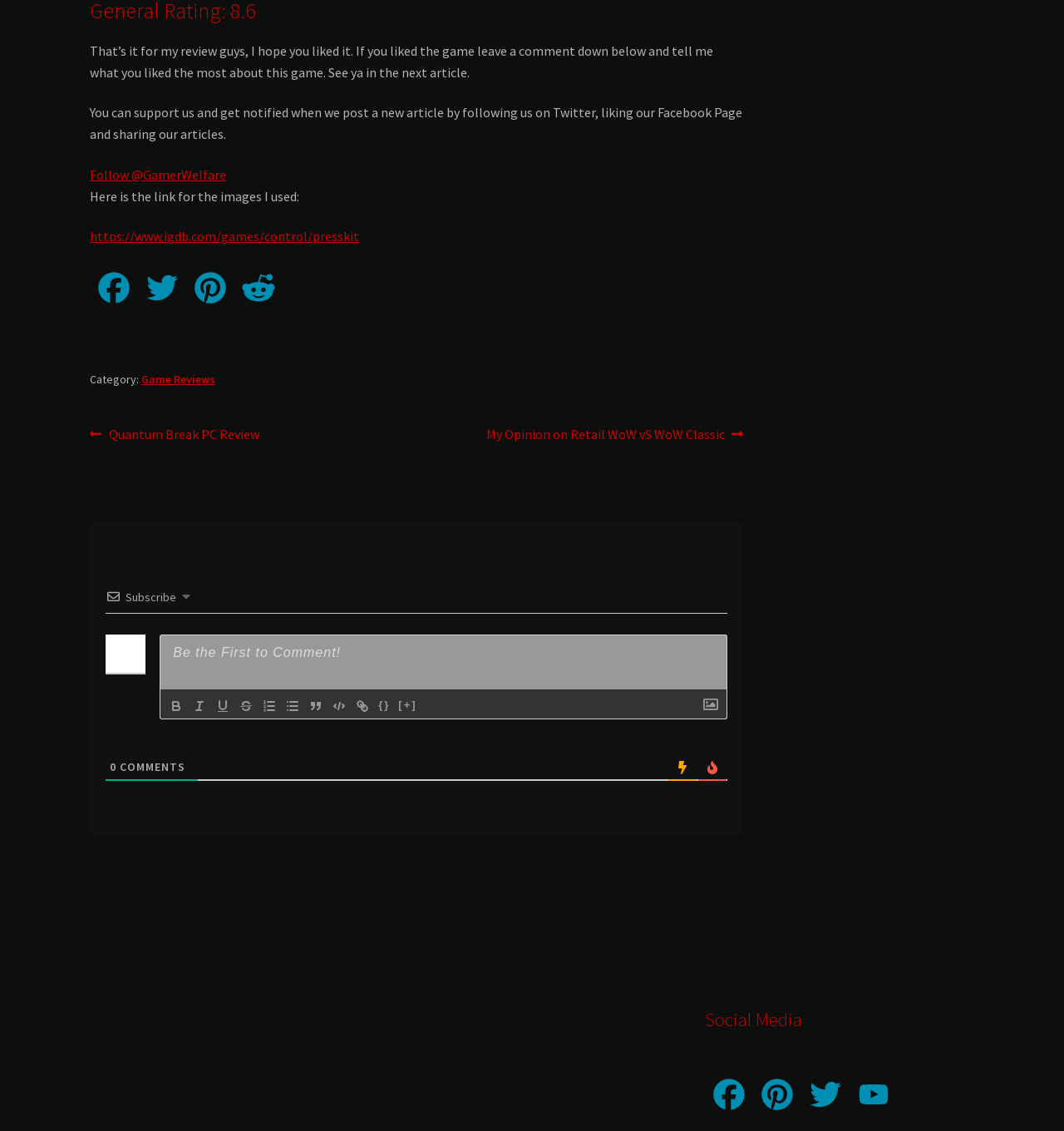Locate and provide the bounding box coordinates for the HTML element that matches this description: "Contact".

None